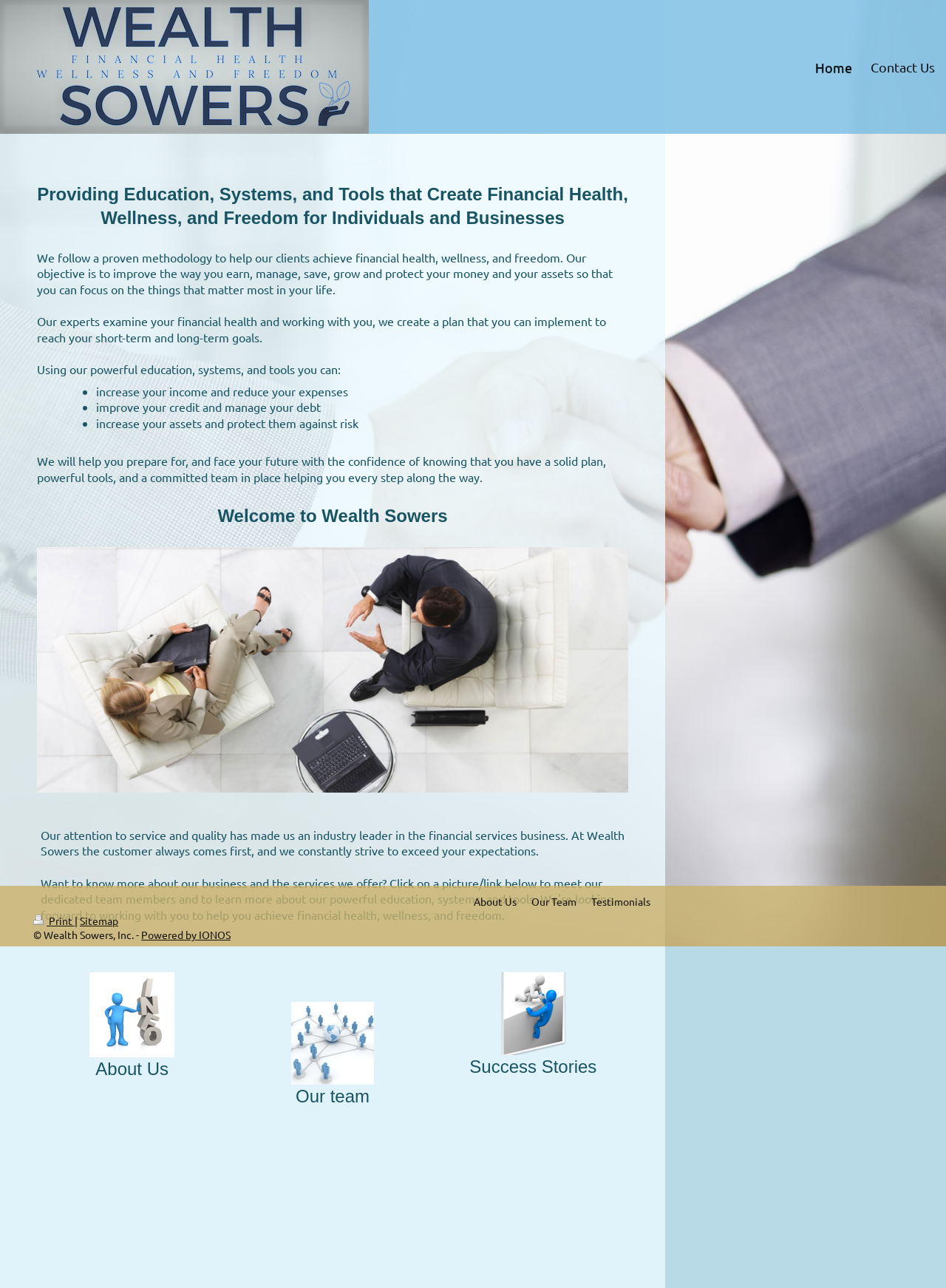Please give the bounding box coordinates of the area that should be clicked to fulfill the following instruction: "Learn more about 'About Us'". The coordinates should be in the format of four float numbers from 0 to 1, i.e., [left, top, right, bottom].

[0.501, 0.695, 0.546, 0.705]